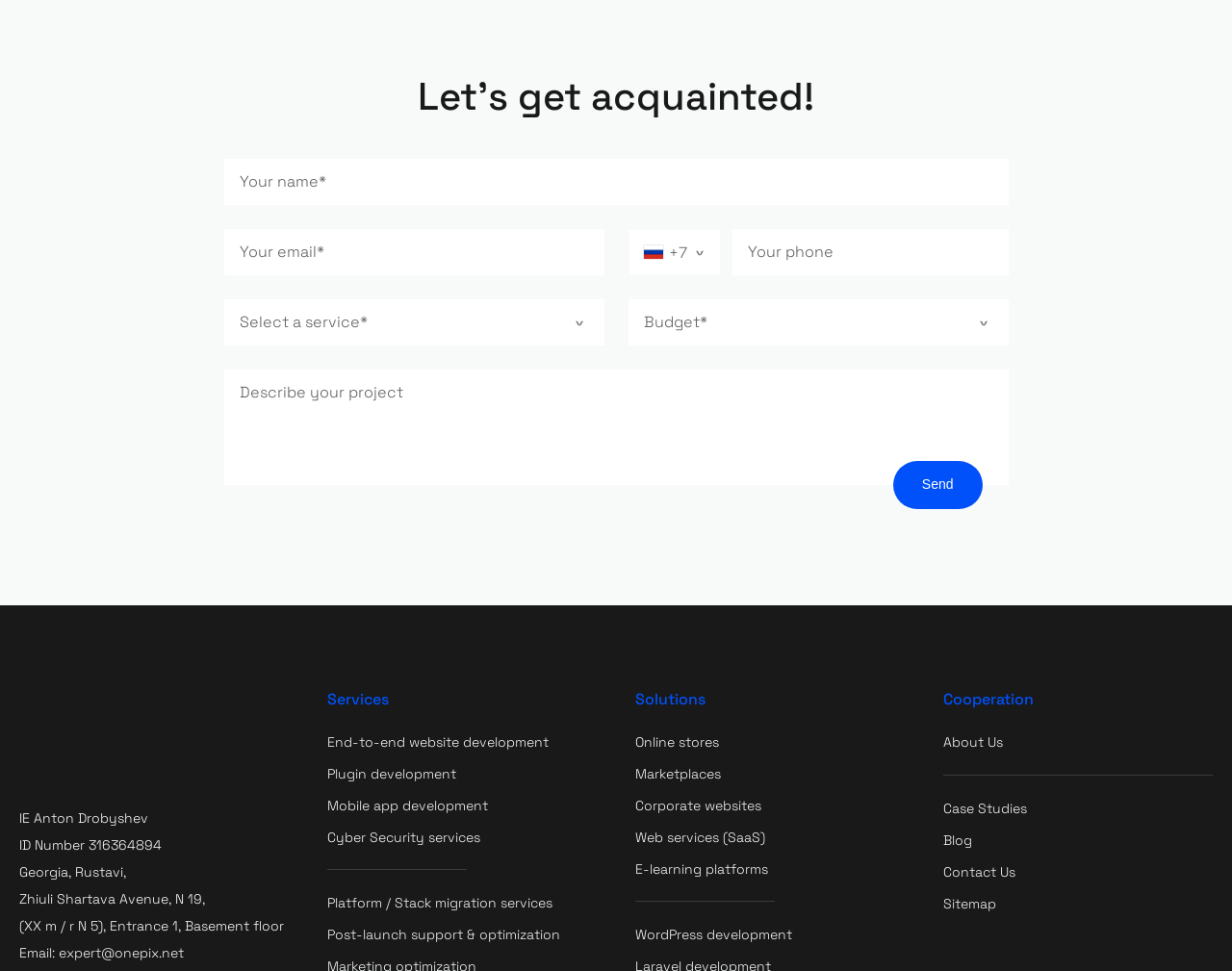Locate the bounding box coordinates of the element that should be clicked to fulfill the instruction: "Click the Send button".

[0.725, 0.475, 0.797, 0.525]